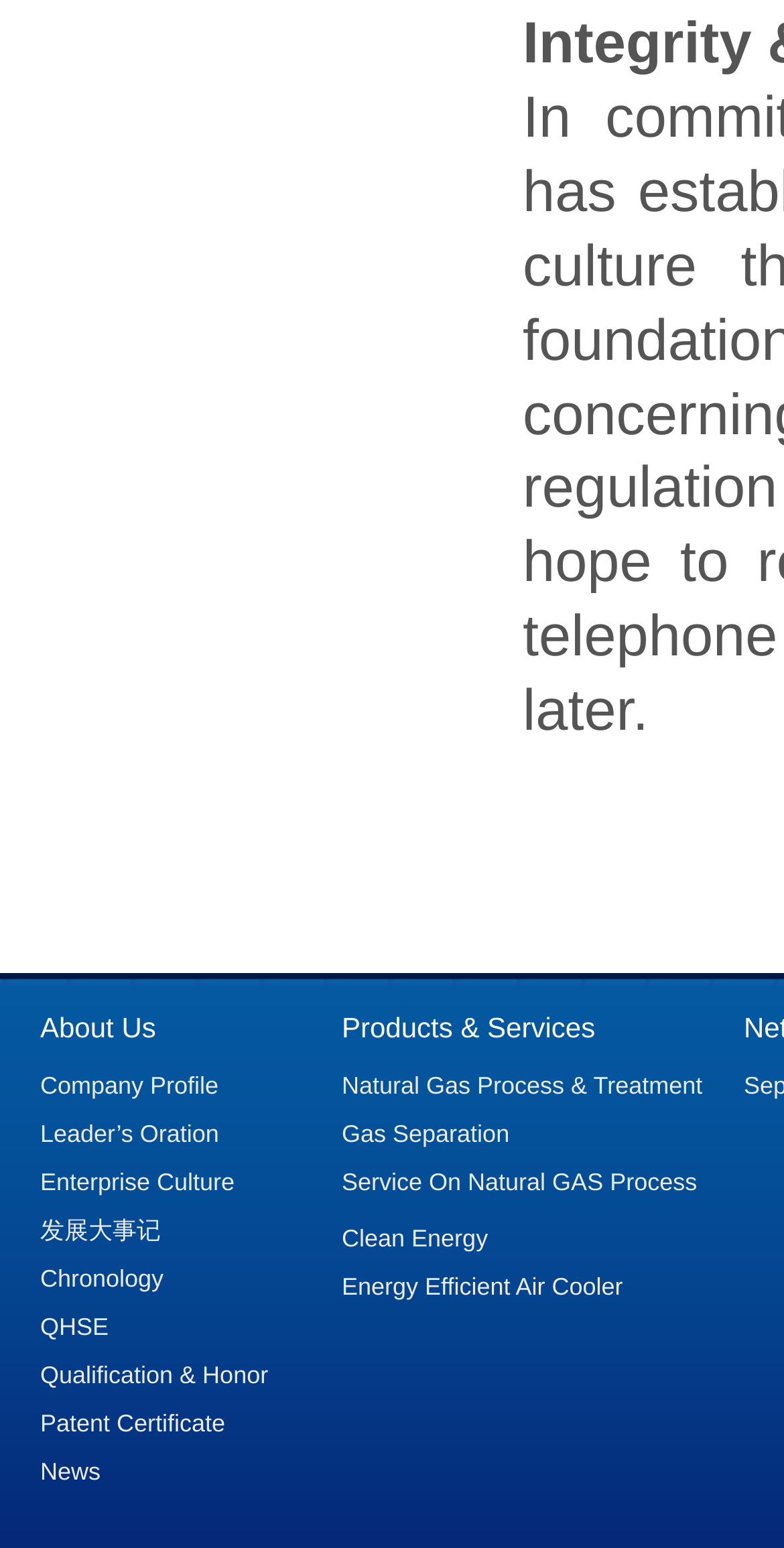What is the last link on the webpage?
Please provide a single word or phrase as the answer based on the screenshot.

News